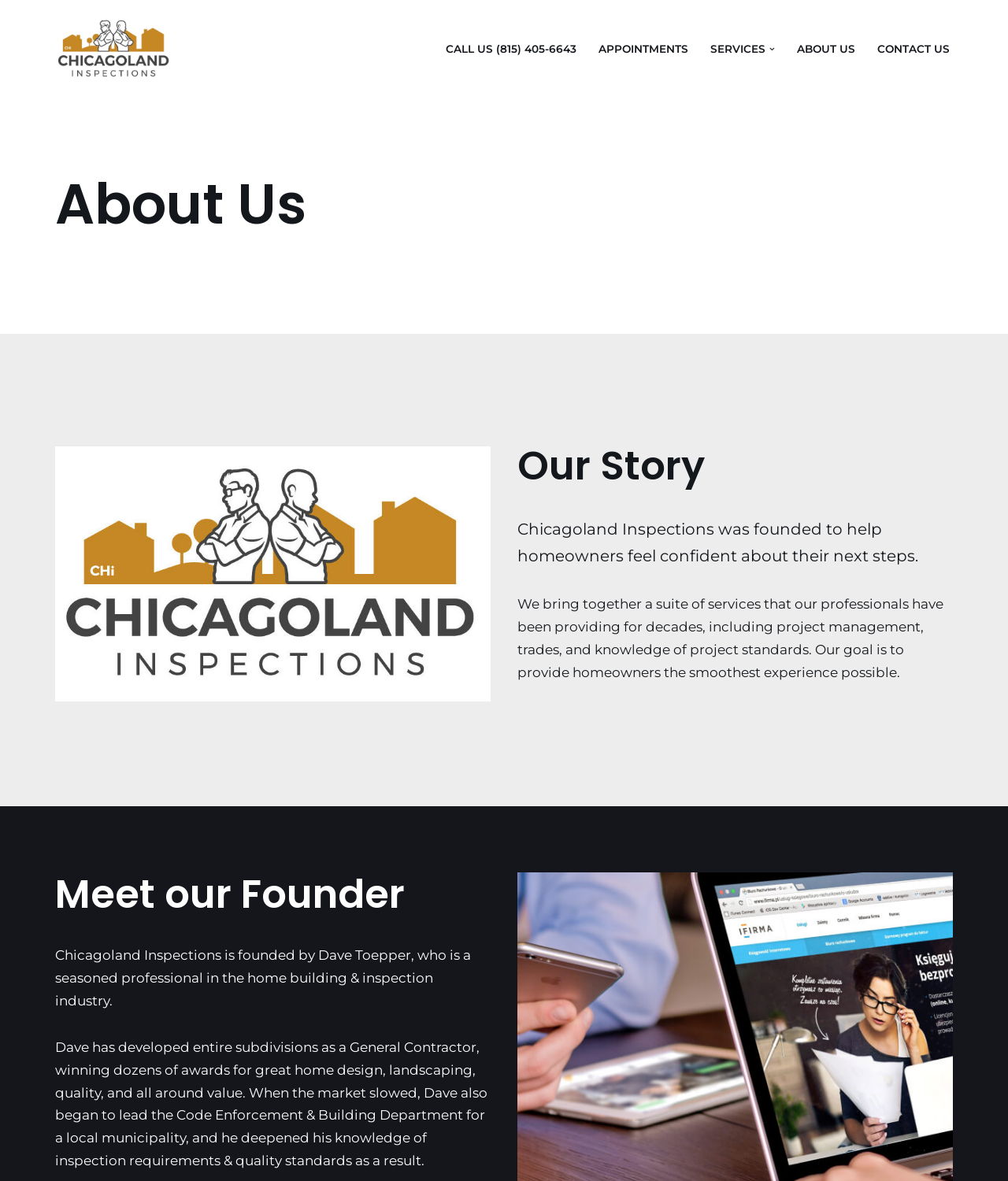What is the phone number to call?
Please elaborate on the answer to the question with detailed information.

I found the phone number by looking at the link element with the text 'CALL US (815) 405-6643' which is likely to be the phone number to call.